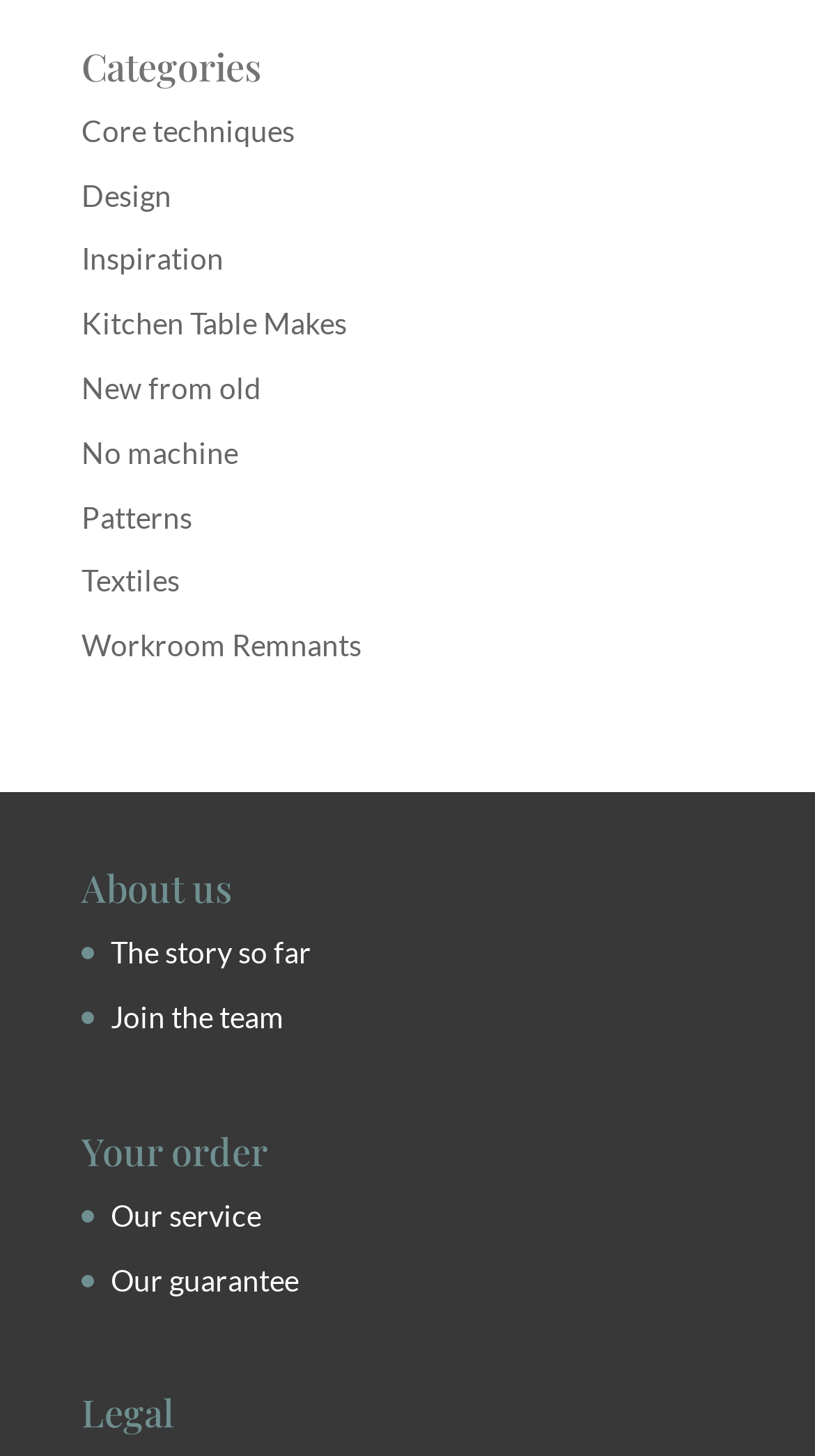How many headings are on this webpage?
Refer to the image and give a detailed answer to the question.

I found four headings on this webpage: 'Categories', 'About us', 'Your order', and 'Legal', which indicates that there are four headings in total.